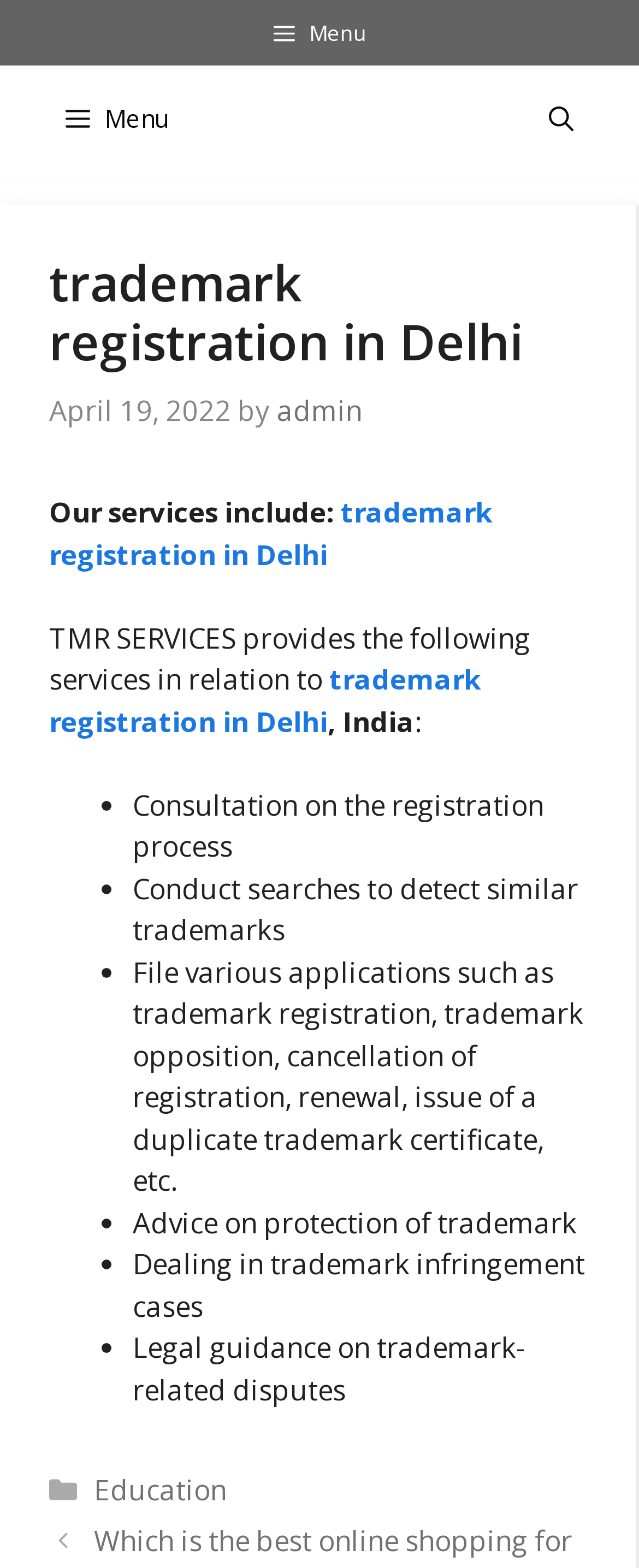Give a short answer to this question using one word or a phrase:
What services does TMR SERVICES provide?

Trademark registration services